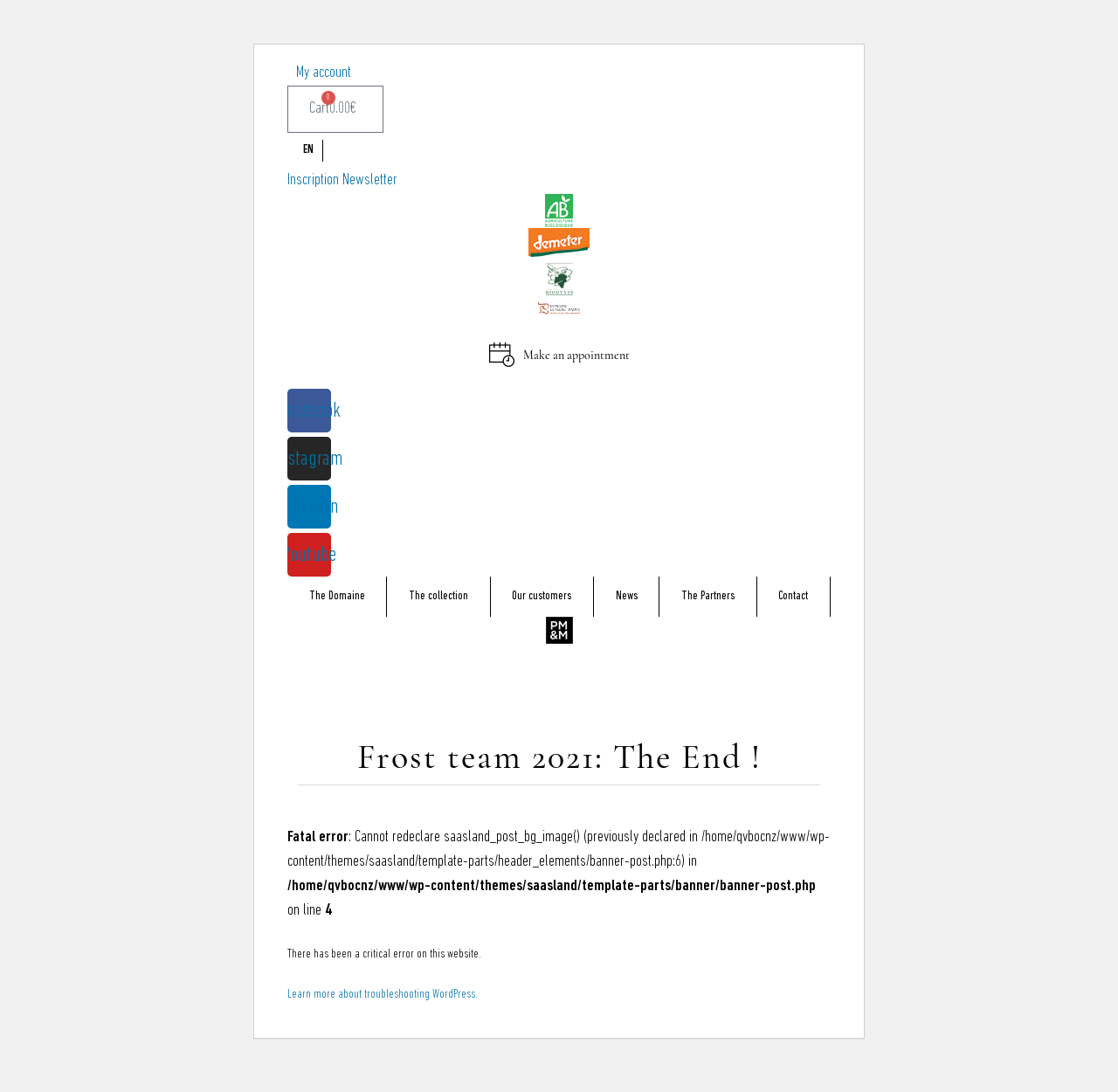Determine the main text heading of the webpage and provide its content.

Frost team 2021: The End !